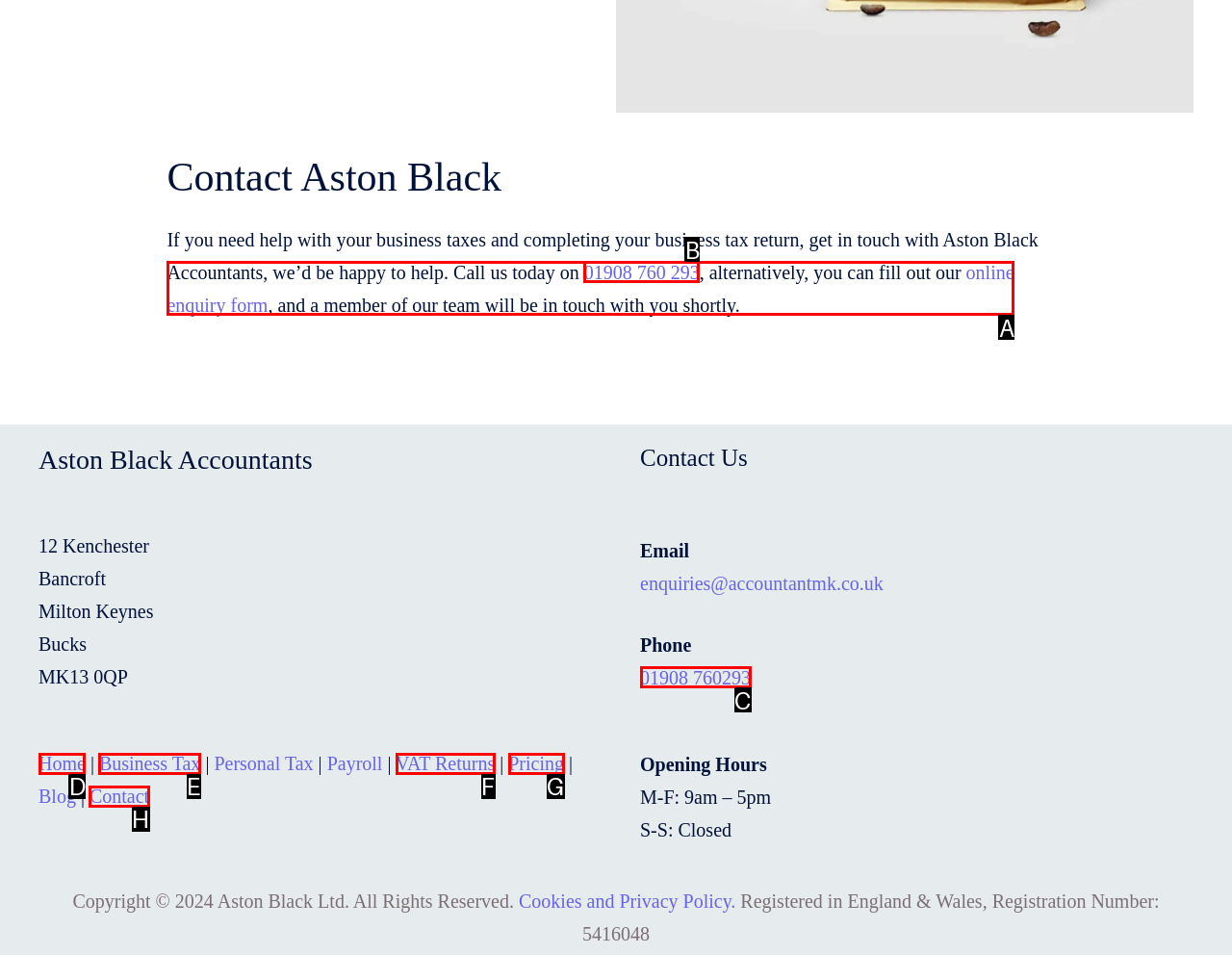Choose the option that matches the following description: parent_node: Working Hard In IT
Answer with the letter of the correct option.

None